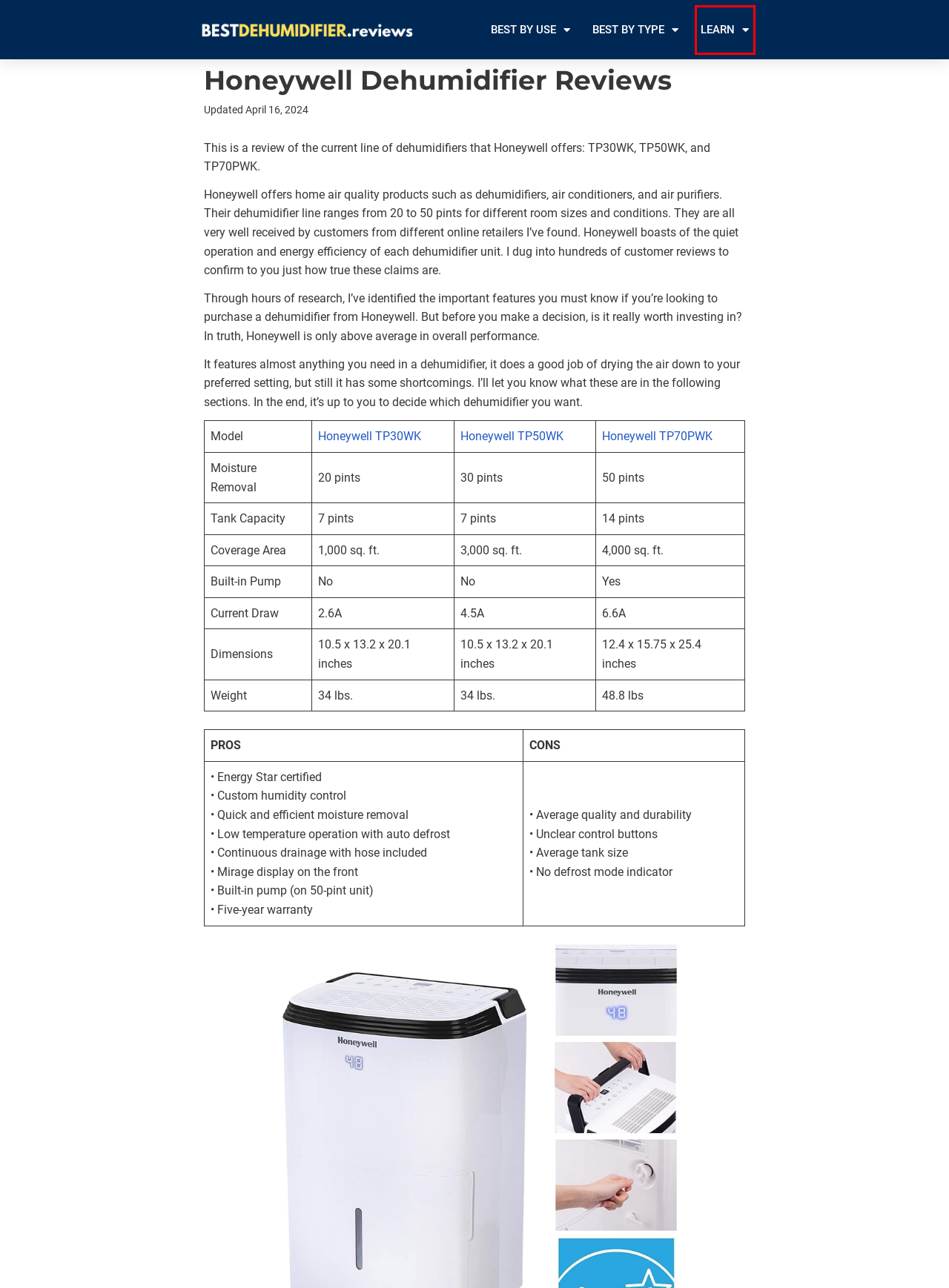Assess the screenshot of a webpage with a red bounding box and determine which webpage description most accurately matches the new page after clicking the element within the red box. Here are the options:
A. Amana Dehumidifier Reviews in 2024 - Can You Trust This Brand?
B. Best Air Quality Monitor Reviews - 2024 Consumer Reports
C. Guide to Types of Dehumidifiers - Best Dehumidifier Reviews
D. Sitemap - Best Dehumidifier Reviews
E. Best Dehumidifier Reviews - Guide by Application
F. Hisense Dehumidifier Reviews - 2024 Updates & User Feedback
G. Perfect Aire Dehumidifiers - 2024 Updated Reviews
H. Air Quality Guide - Best Dehumidifier Reviews

H